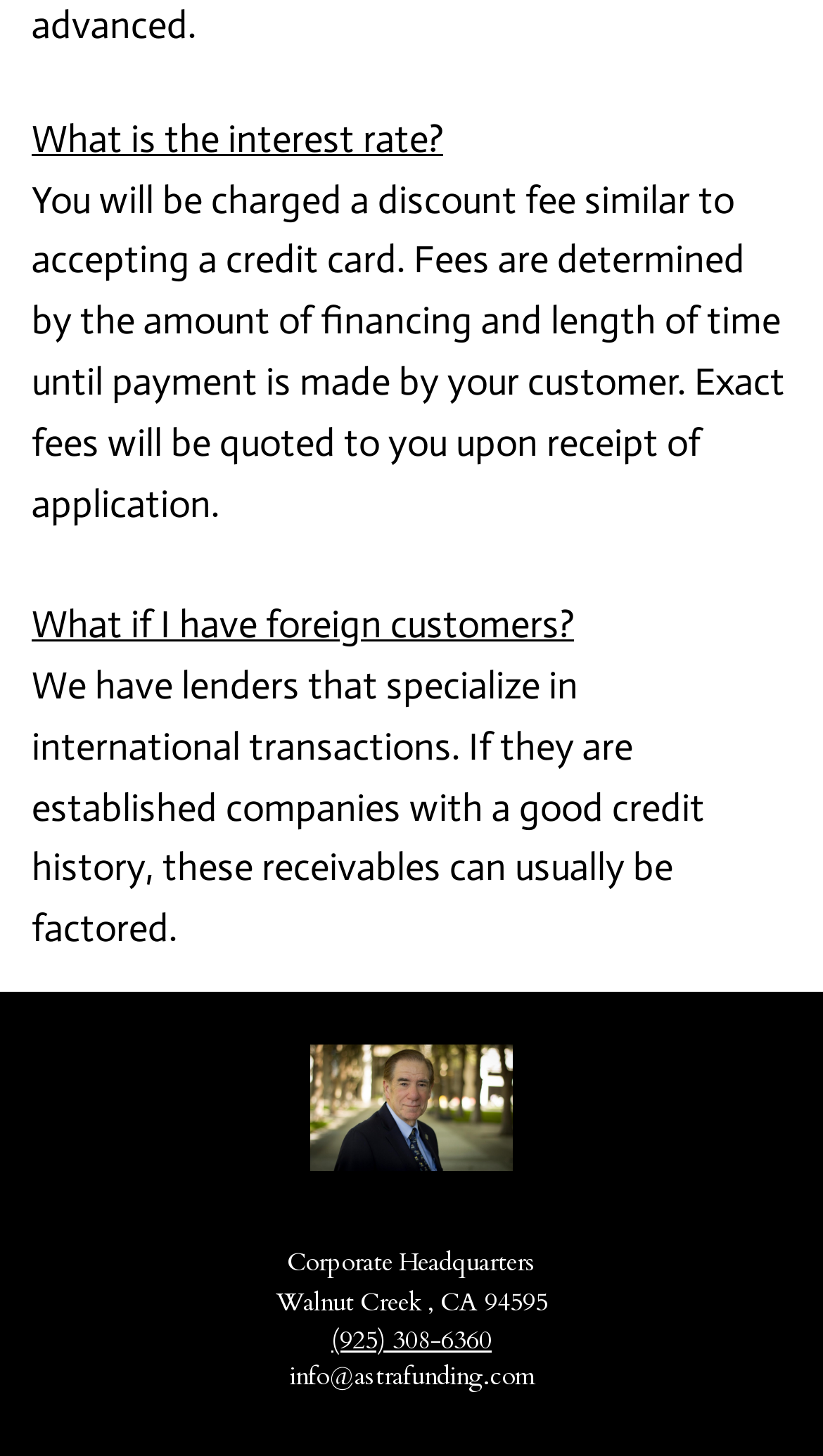What is the company's phone number?
Please give a detailed and elaborate answer to the question.

I found the phone number by looking at the bottom of the webpage, where the company's contact information is listed. The phone number is a link labeled 'Phone Number' and is displayed as '(925) 308-6360'.